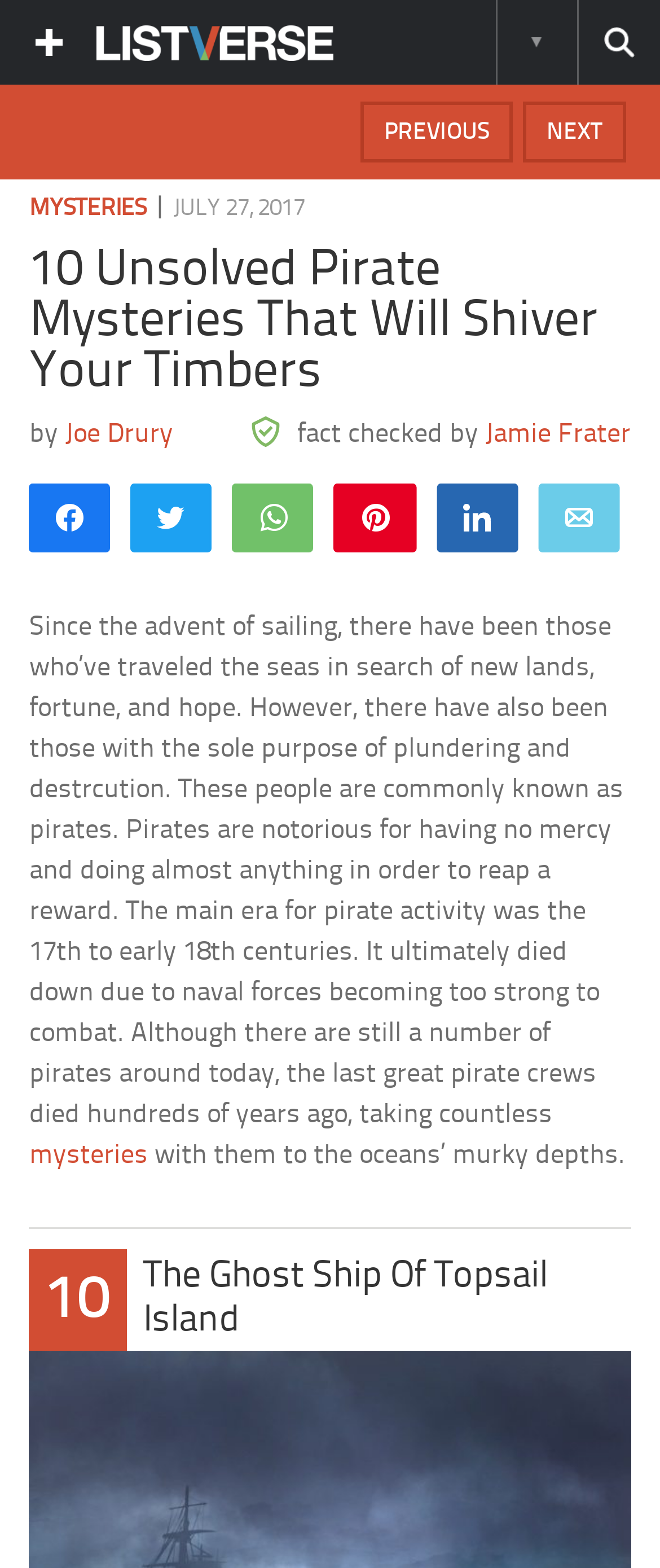Please identify the bounding box coordinates of the clickable element to fulfill the following instruction: "Go to the next page". The coordinates should be four float numbers between 0 and 1, i.e., [left, top, right, bottom].

[0.792, 0.065, 0.949, 0.103]